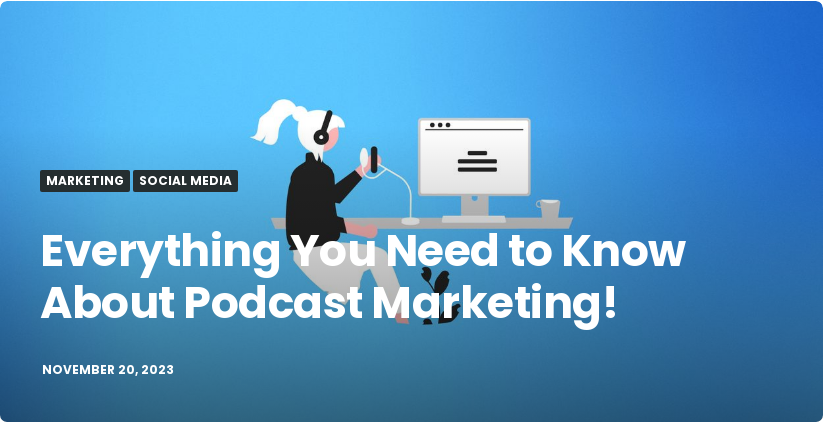Please provide a comprehensive answer to the question below using the information from the image: What is the purpose of the text in the image?

The text 'Everything You Need to Know About Podcast Marketing!' is prominently displayed in the image, indicating that this image is part of promotional content aimed at enlightening audiences on effective podcast marketing strategies, and likely encouraging them to learn more about the topic.